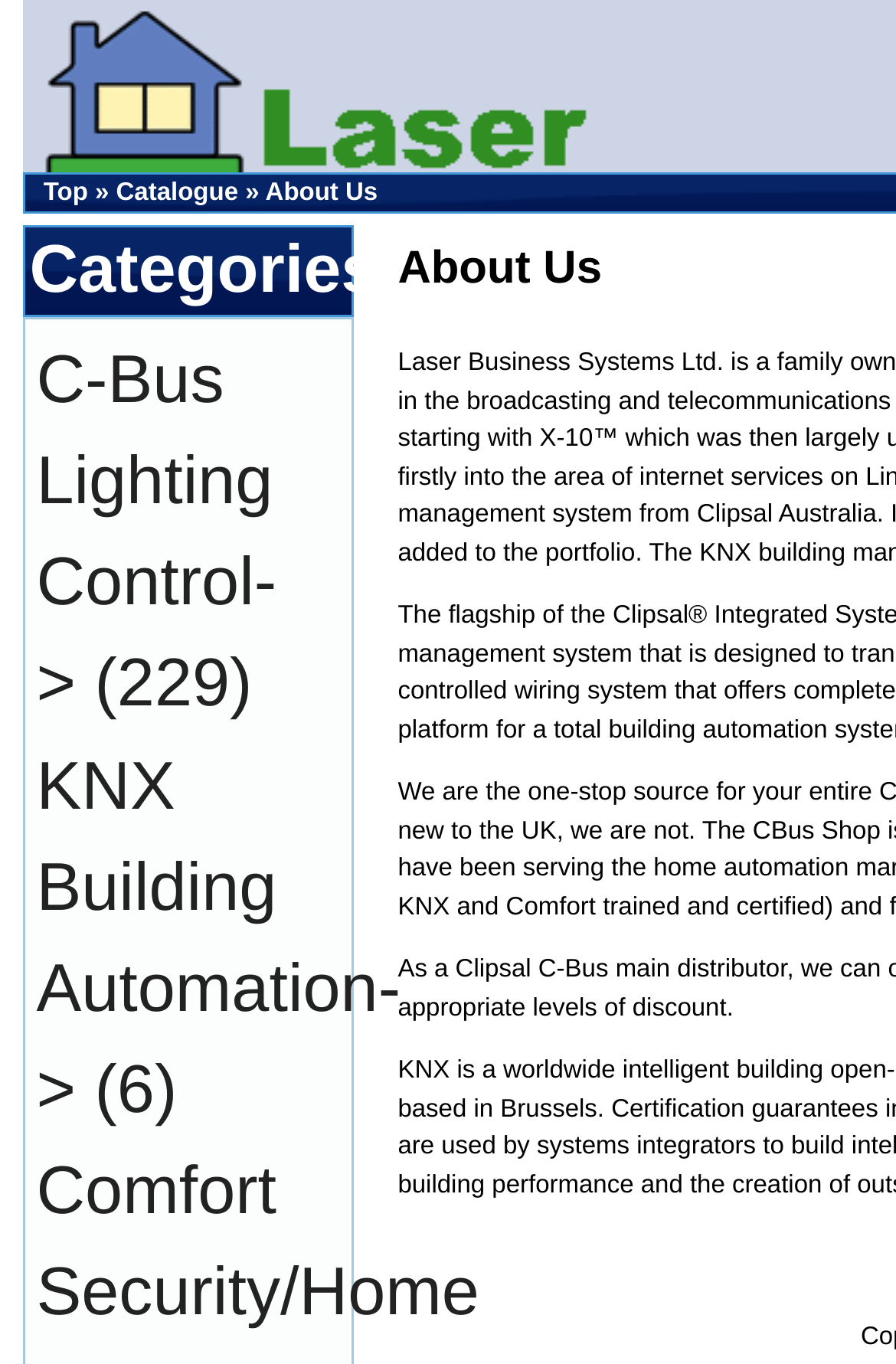How many items are in the C-Bus Lighting Control category?
Give a comprehensive and detailed explanation for the question.

The number of items in the C-Bus Lighting Control category is obtained from the static text element next to the category link, which says '(229)'.